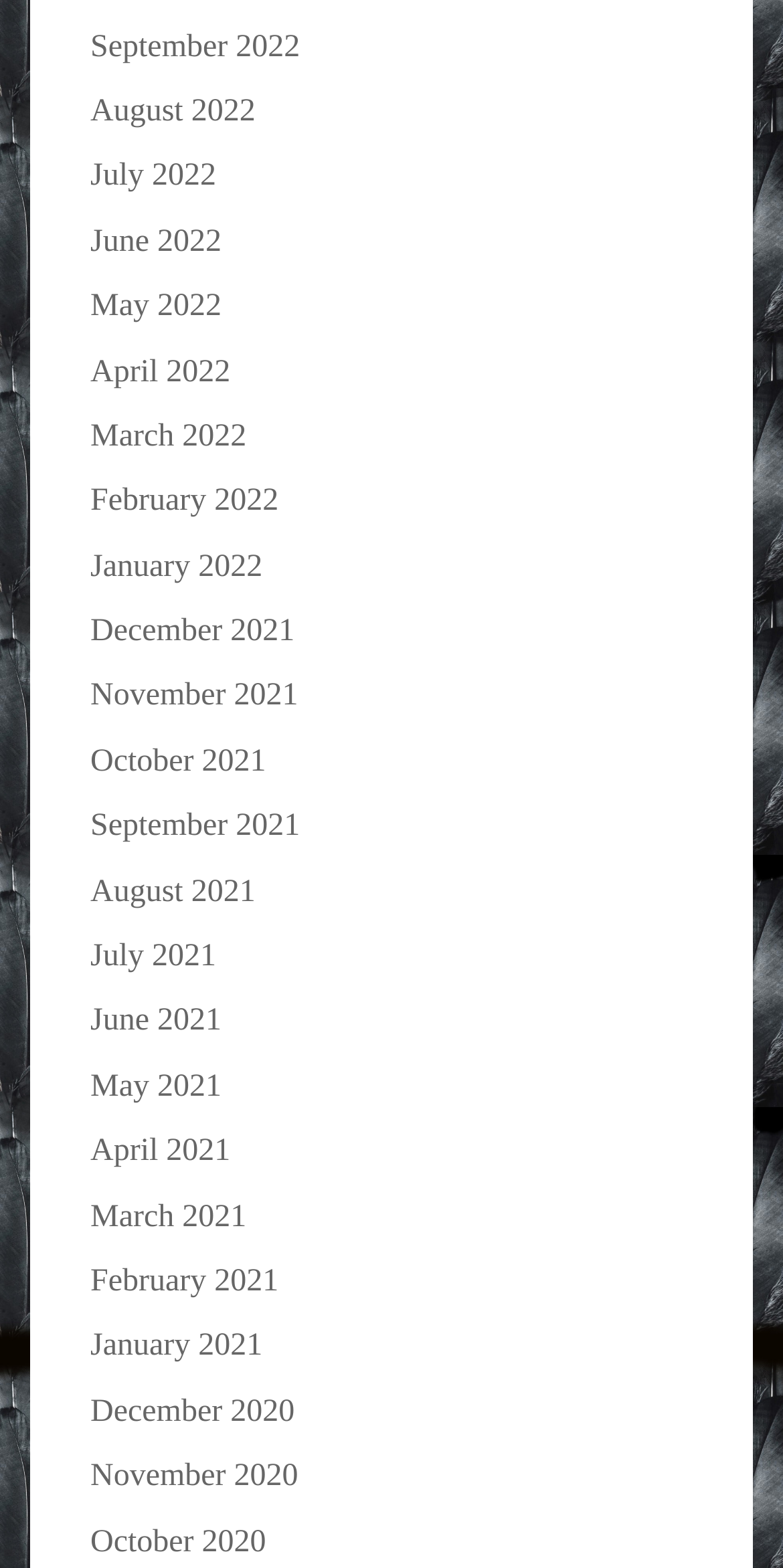Please identify the bounding box coordinates of the clickable area that will allow you to execute the instruction: "browse January 2022".

[0.115, 0.35, 0.335, 0.372]